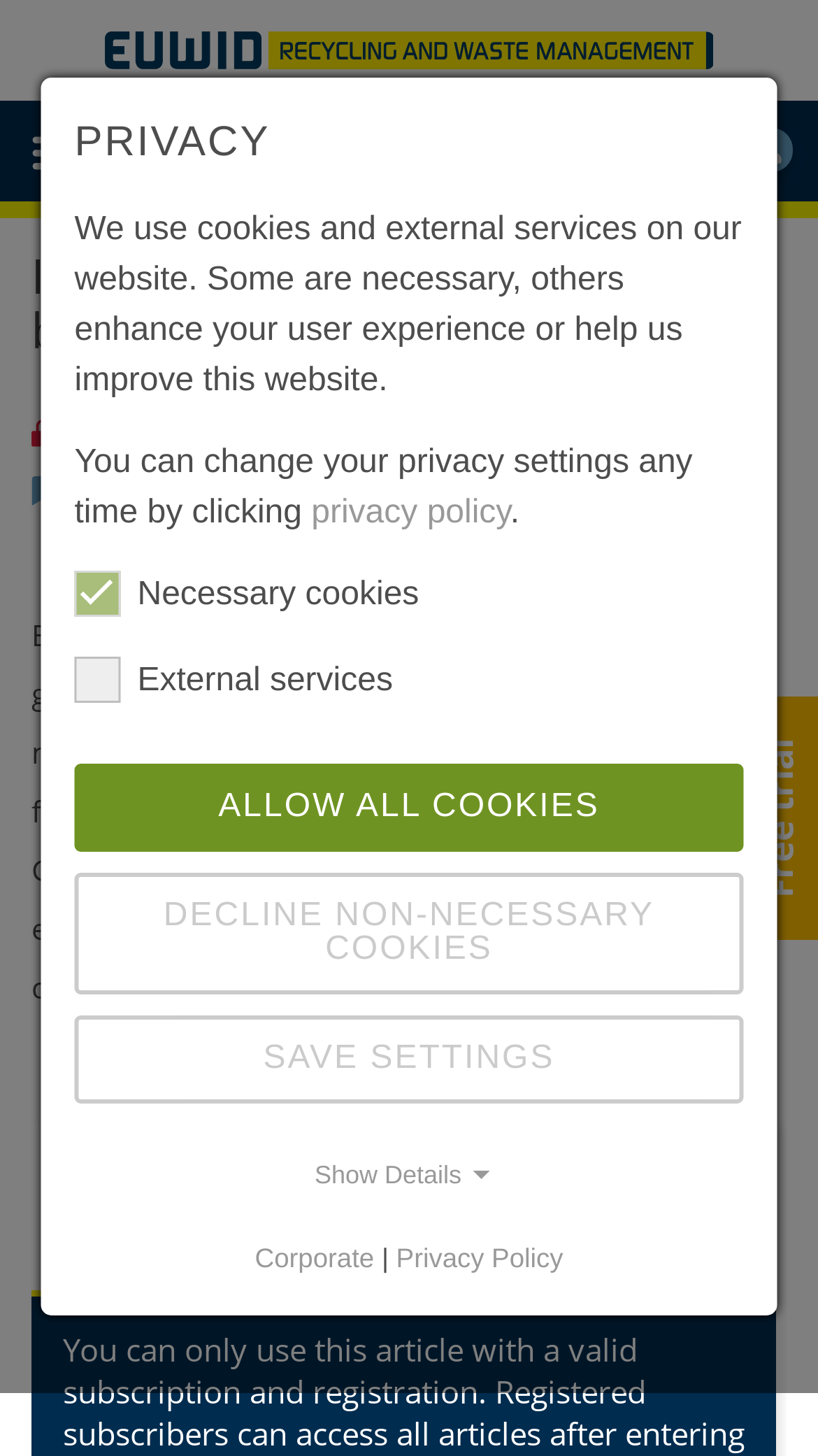Find the bounding box coordinates for the area that should be clicked to accomplish the instruction: "Read more about the article".

[0.379, 0.785, 0.608, 0.814]